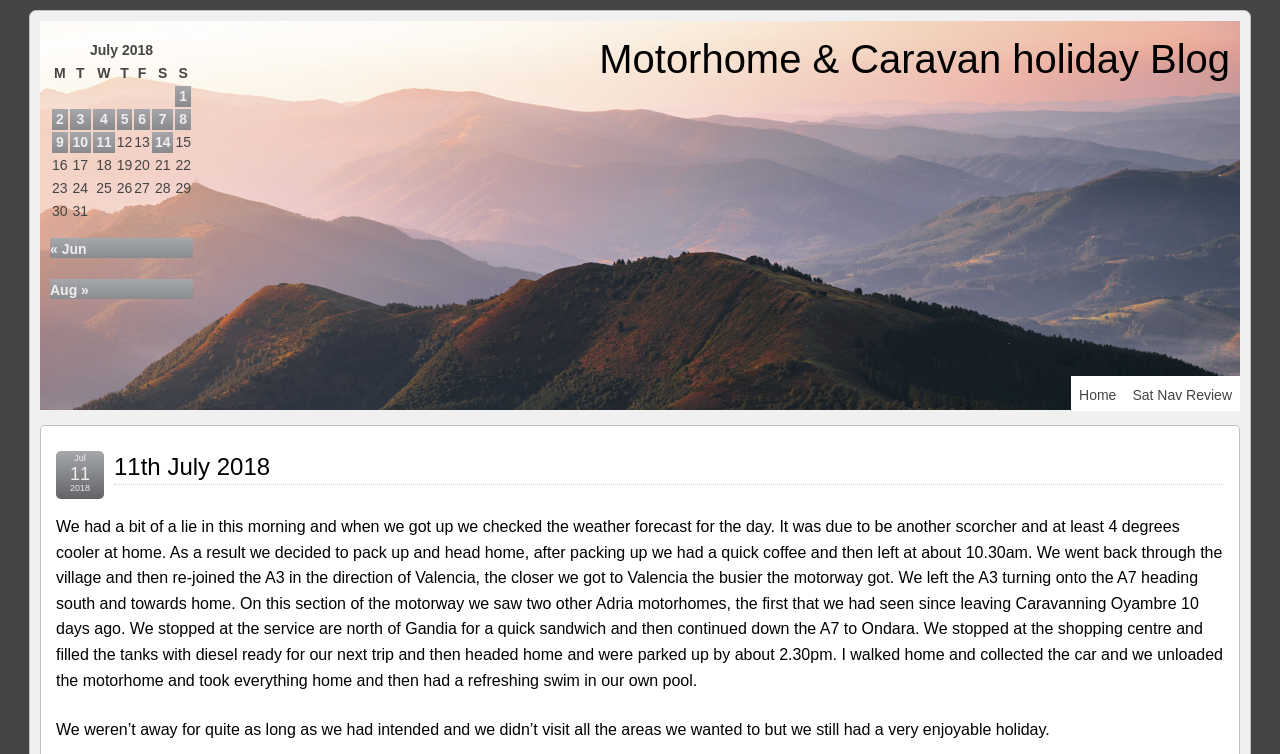Point out the bounding box coordinates of the section to click in order to follow this instruction: "Click on Download Xender APK Latest Version".

None